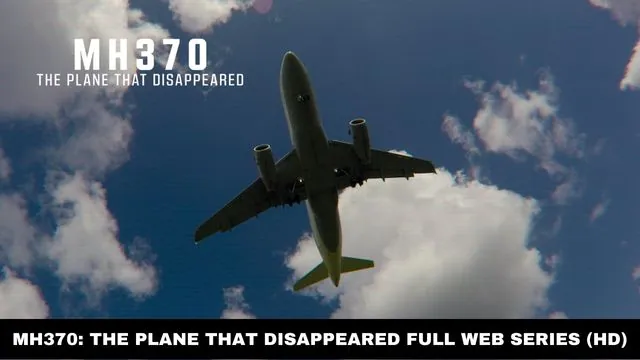What is the background of the image?
Please provide a comprehensive answer based on the details in the screenshot.

The image features an airplane flying against a backdrop of blue skies and scattered clouds, which creates a sense of depth and atmosphere. The blue skies and scattered clouds serve as a symbolic representation of the enigmatic disappearance of Malaysia Airlines flight MH370.